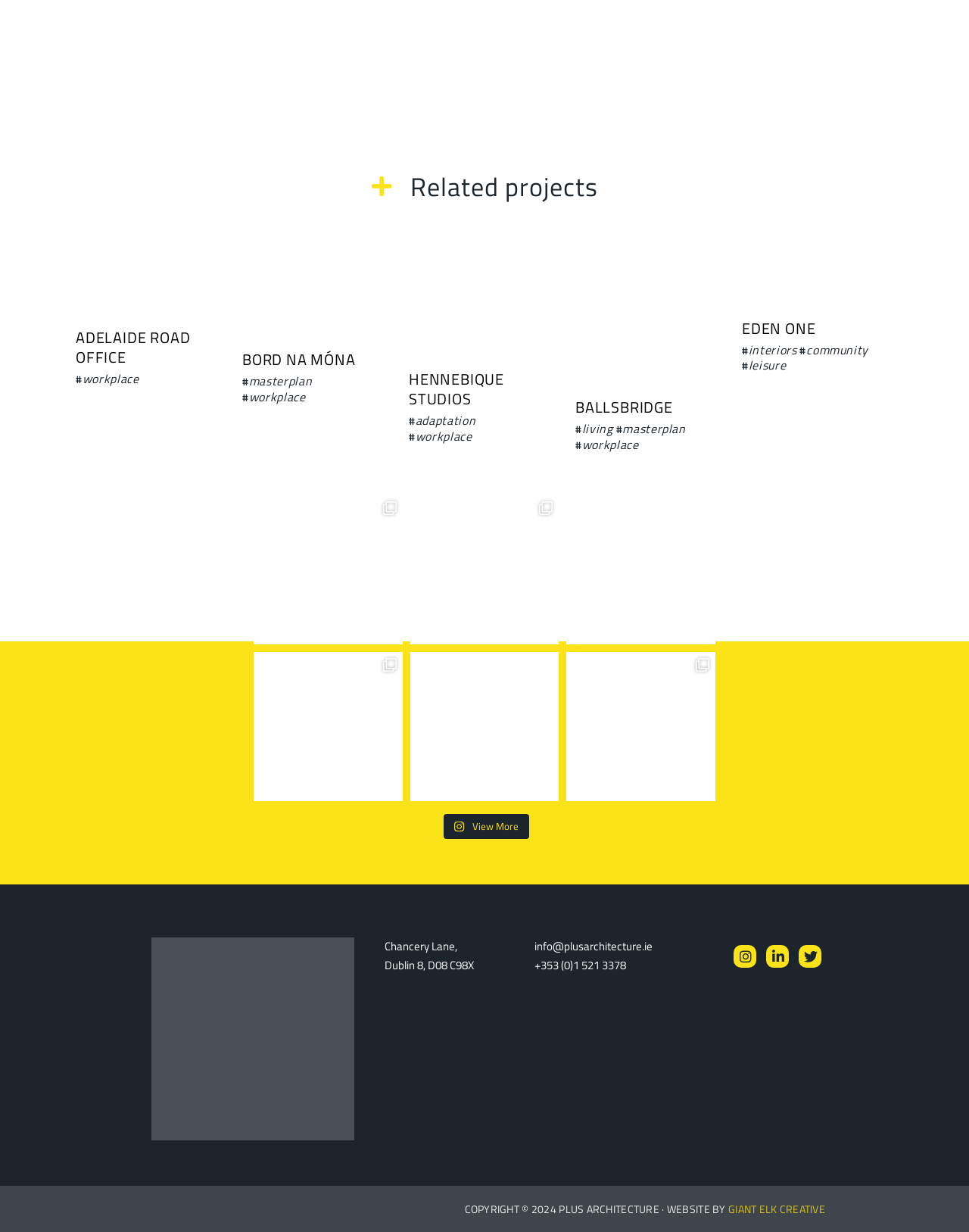Review the image closely and give a comprehensive answer to the question: What is the address of the firm?

I found this information at the bottom of the webpage, where the firm's contact details are listed.